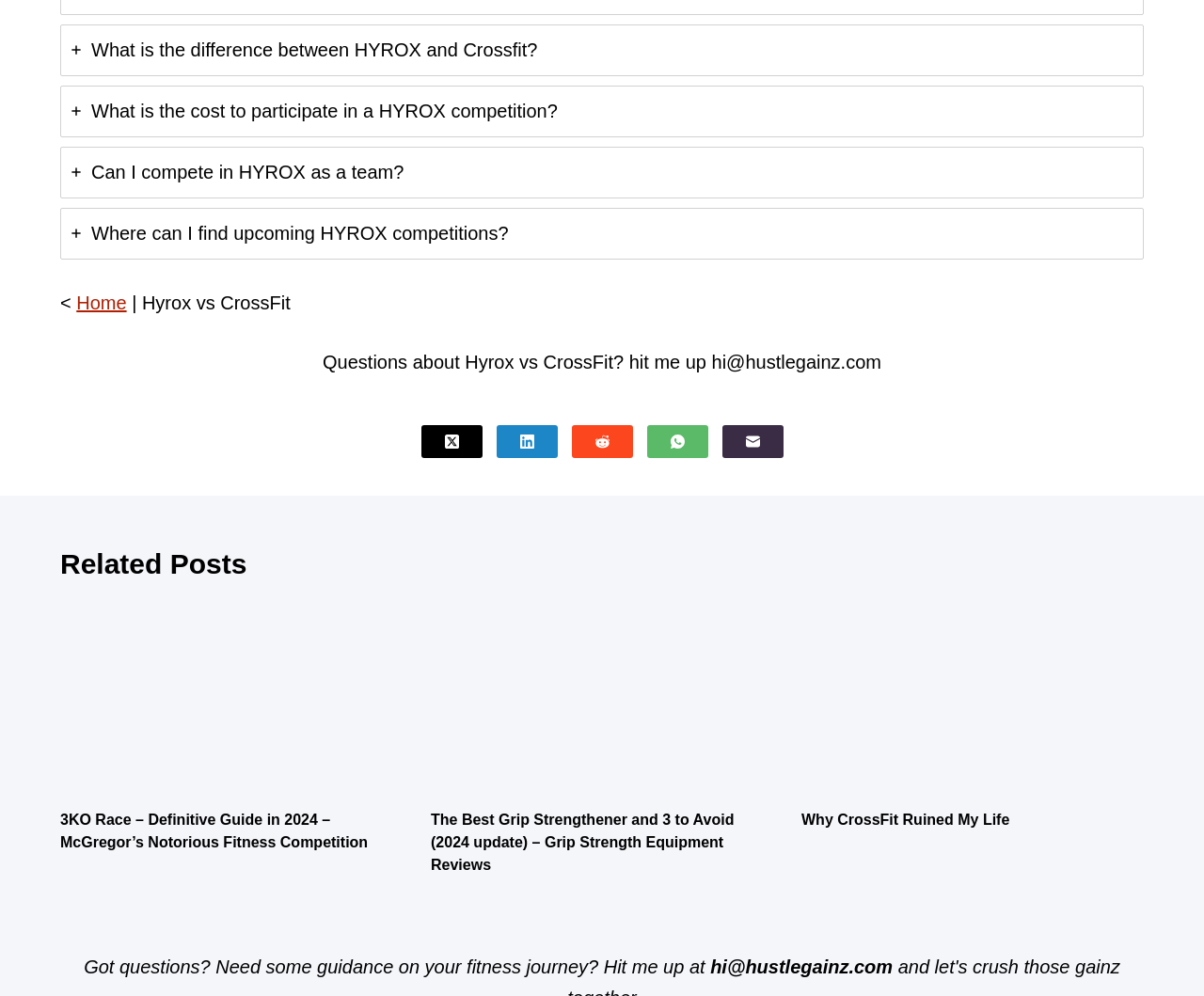How many social media links are available on the webpage?
Please answer the question as detailed as possible based on the image.

The webpage has links to Twitter, LinkedIn, Reddit, WhatsApp, and Email, which are all social media platforms, so there are 5 social media links available on the webpage.